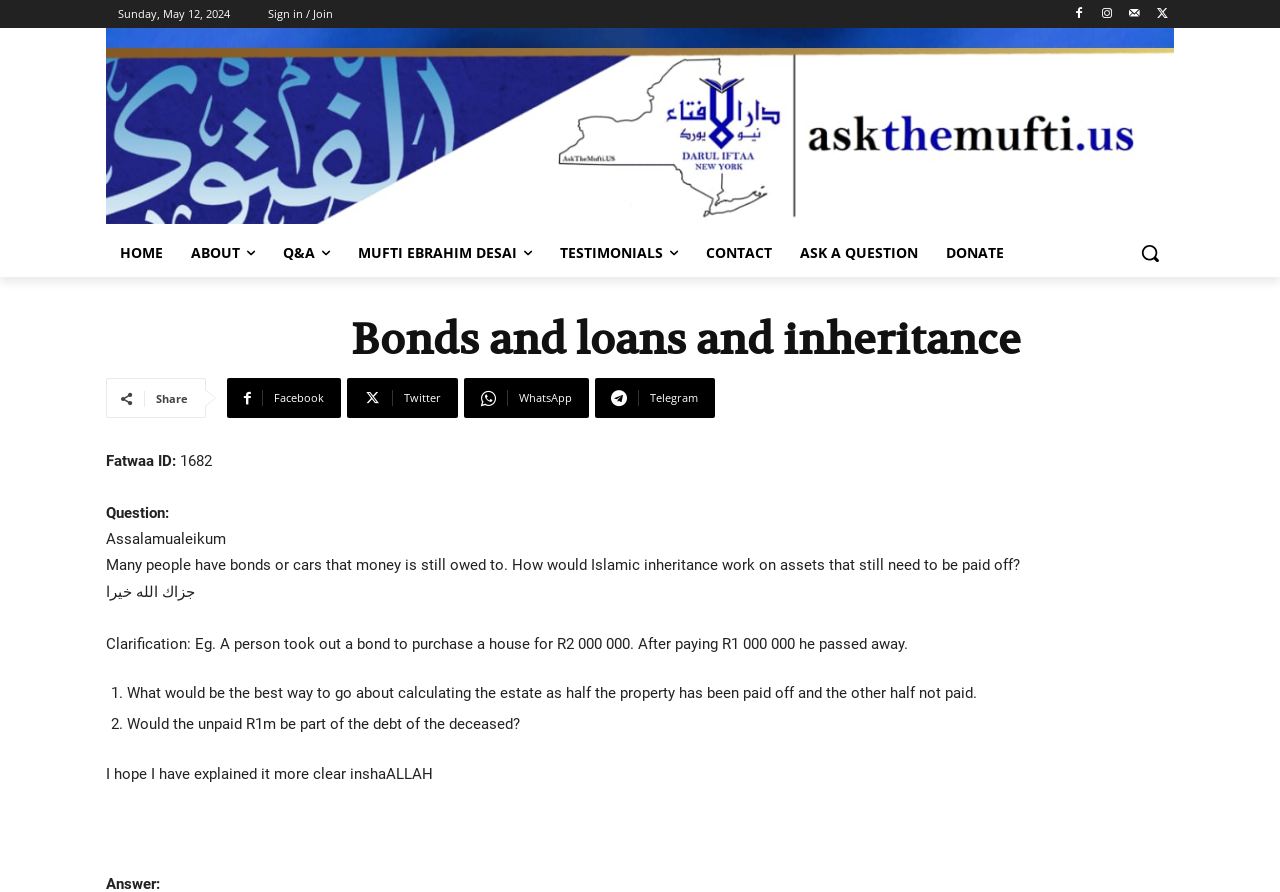Please reply to the following question with a single word or a short phrase:
What is the date displayed on the webpage?

Sunday, May 12, 2024